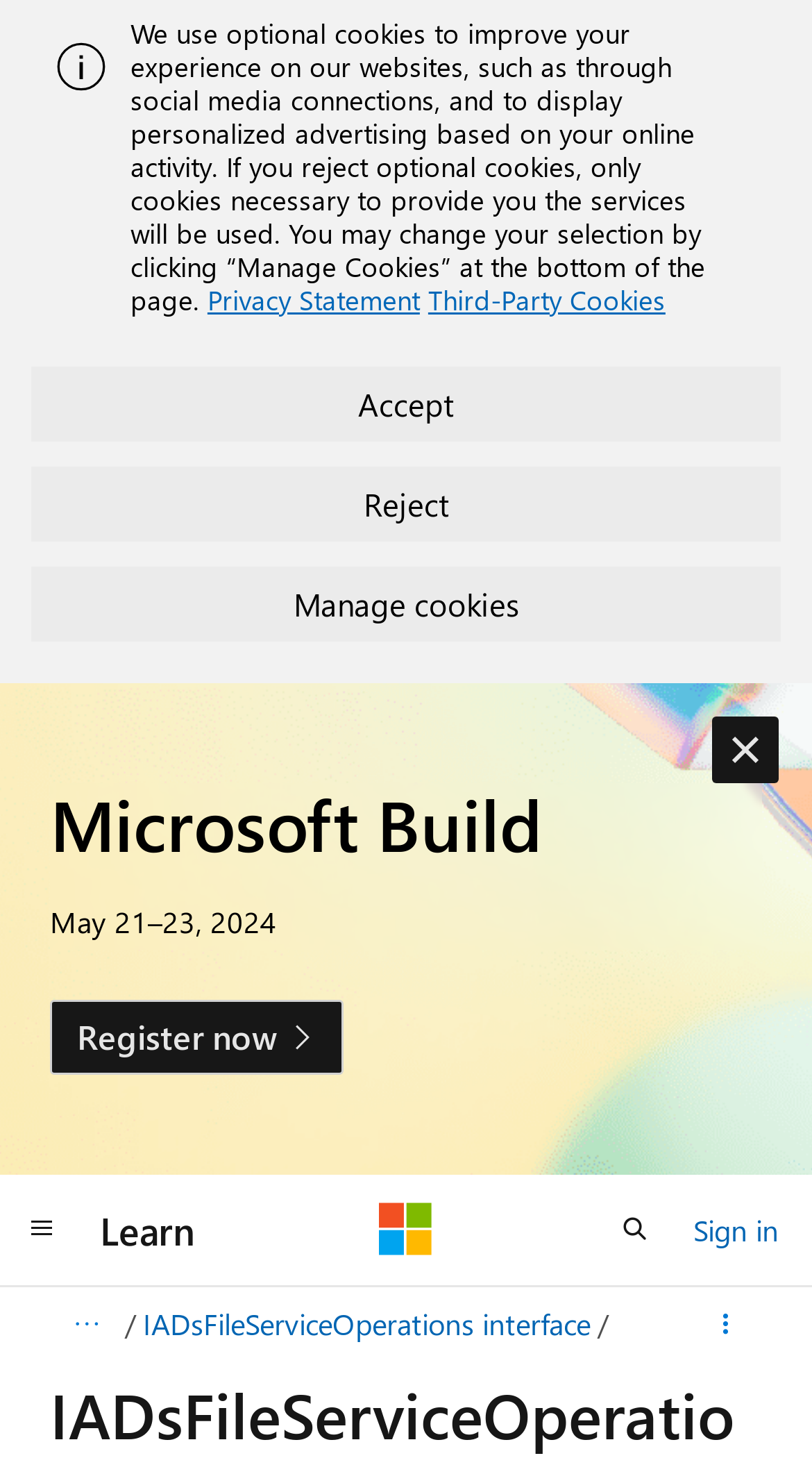Locate the bounding box coordinates of the segment that needs to be clicked to meet this instruction: "Learn more about IADsFileServiceOperations interface".

[0.176, 0.88, 0.727, 0.917]